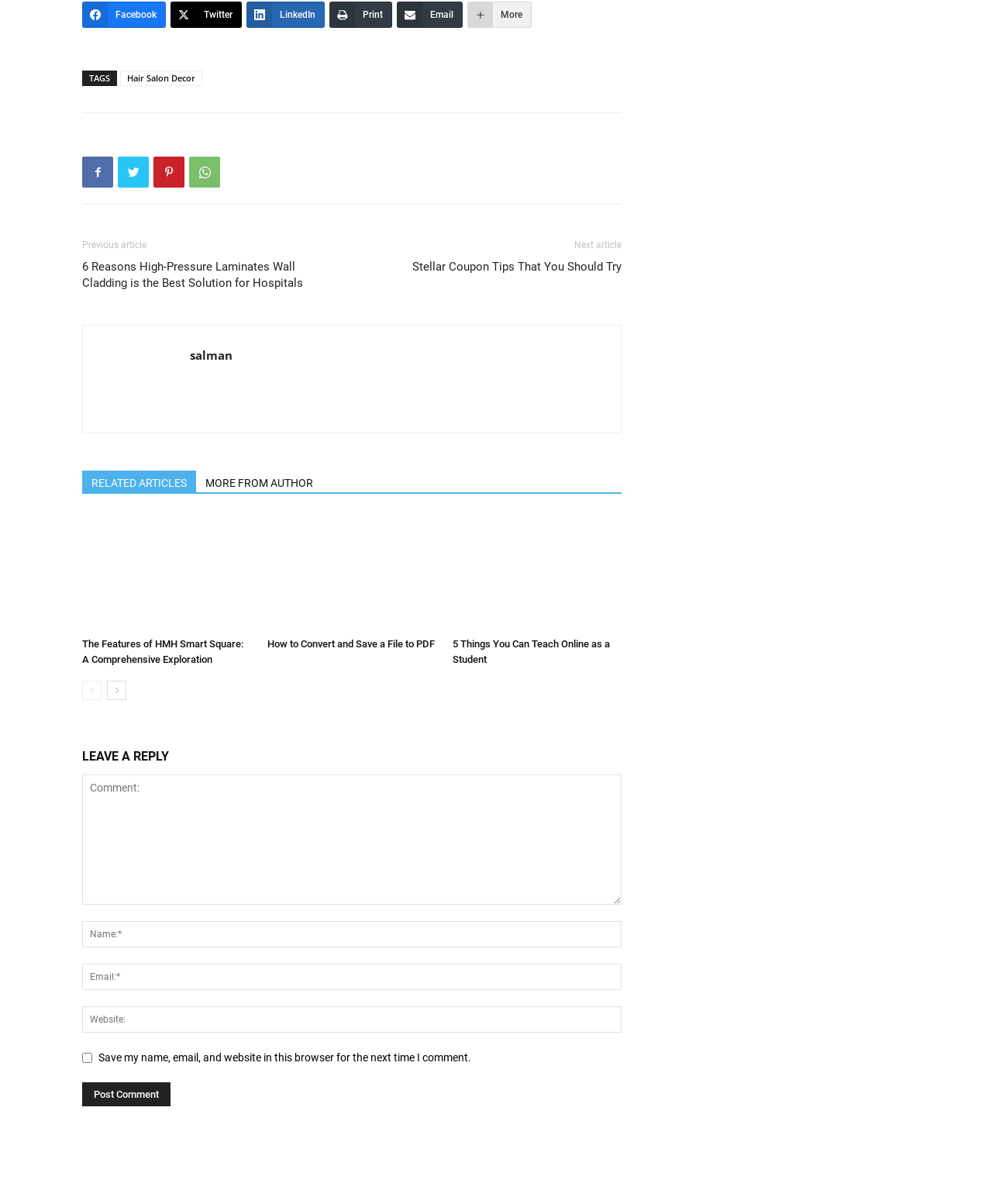Determine the bounding box for the UI element that matches this description: "More".

[0.471, 0.001, 0.536, 0.023]